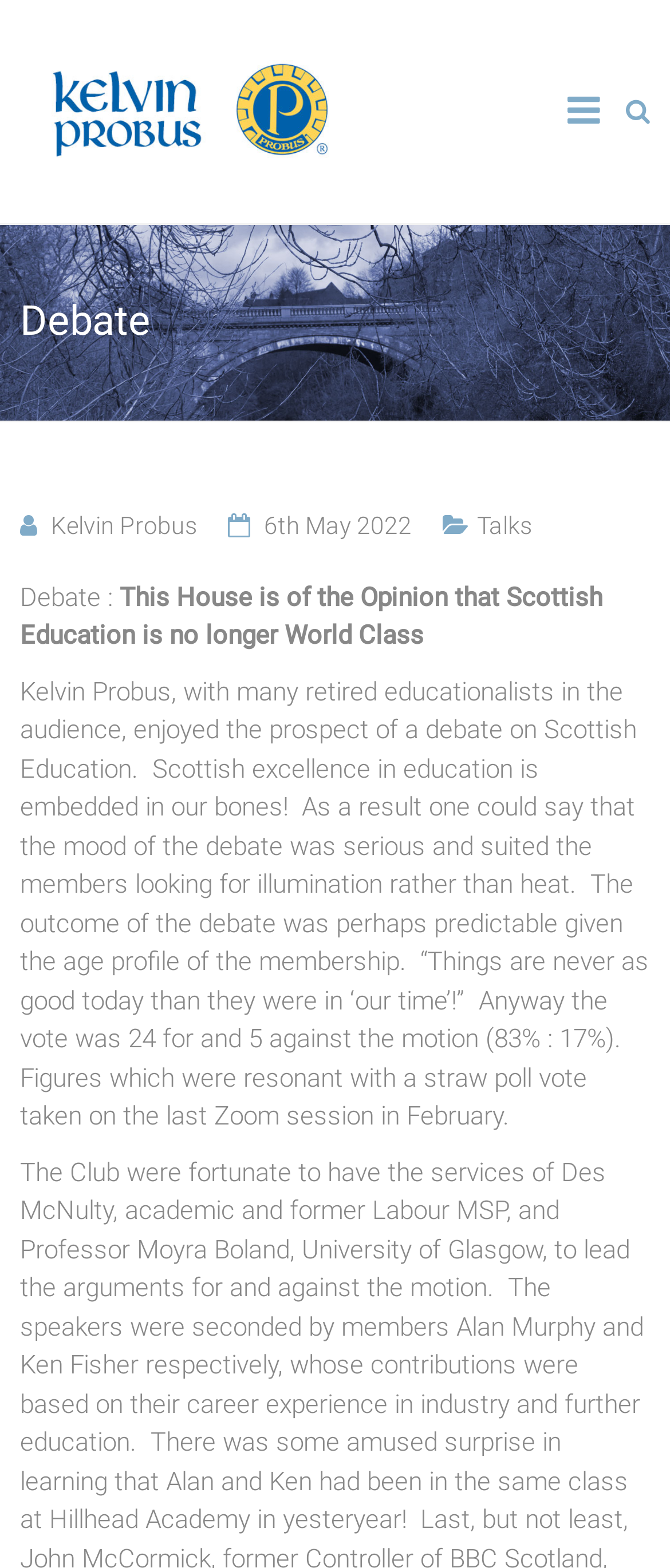How many people voted for the motion?
Using the visual information, reply with a single word or short phrase.

24